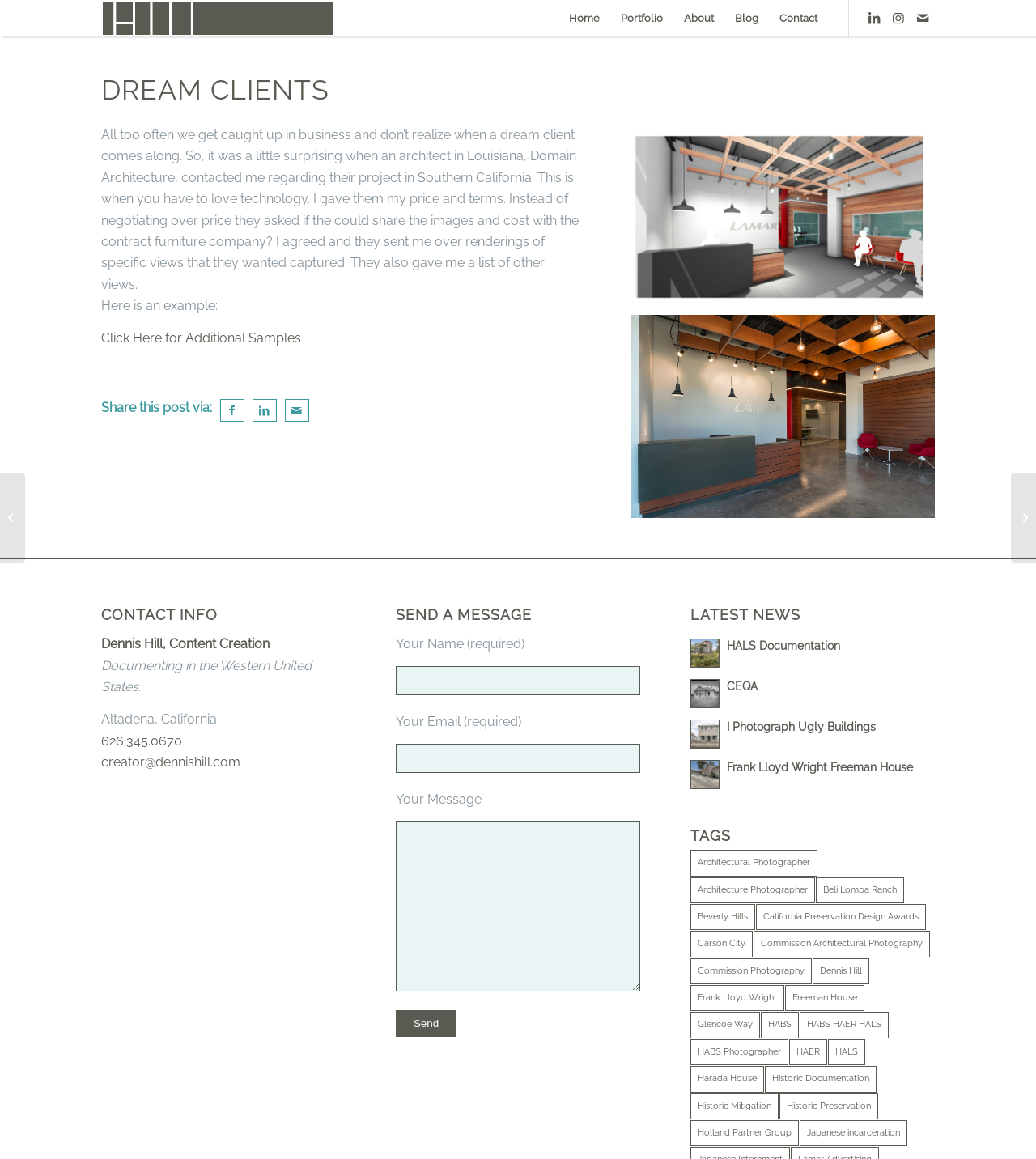Please find the bounding box coordinates of the element's region to be clicked to carry out this instruction: "Click on the 'Share on Facebook' link".

[0.212, 0.344, 0.236, 0.364]